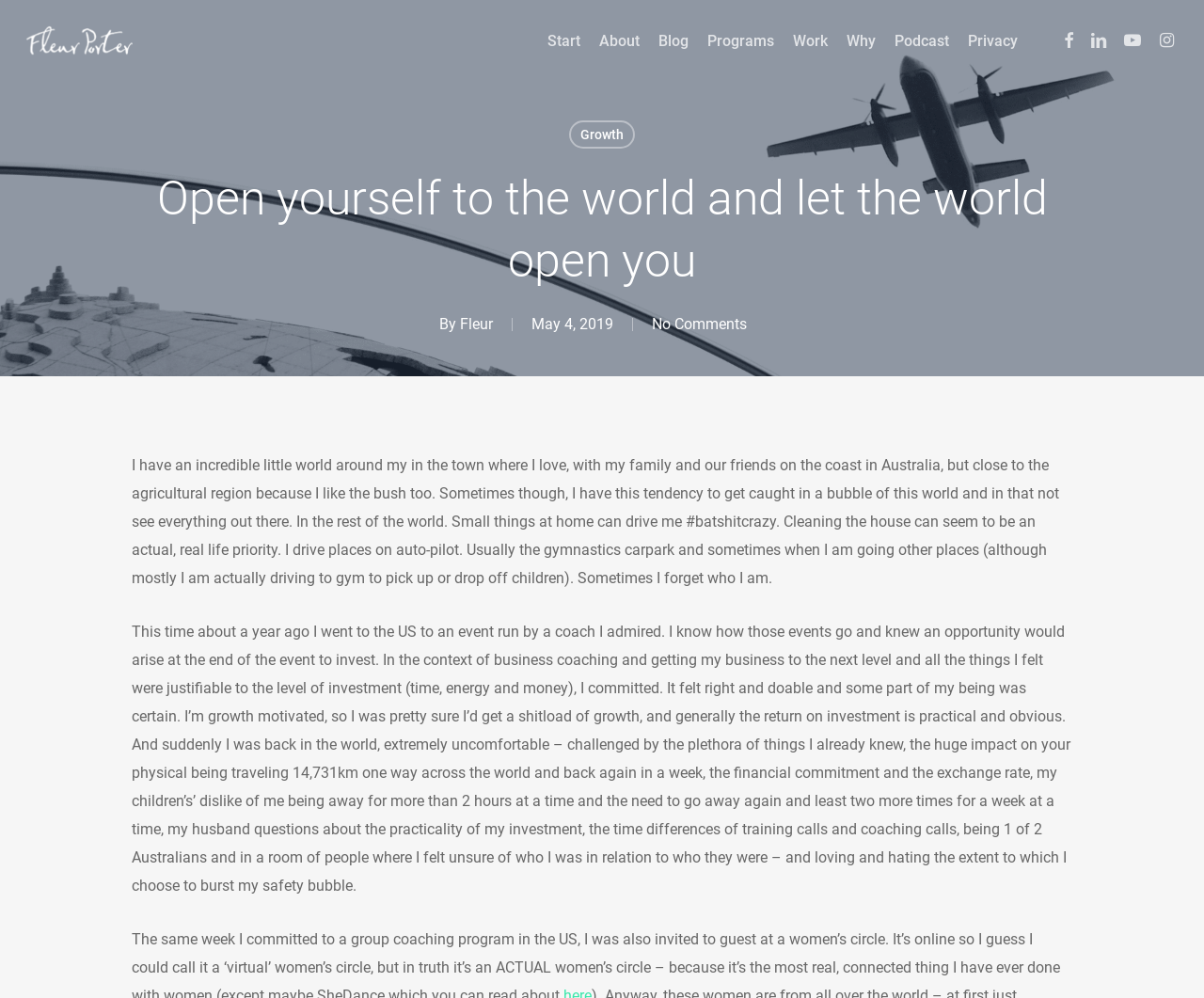Create a full and detailed caption for the entire webpage.

This webpage appears to be a personal blog or journal, with a focus on self-reflection and personal growth. At the top of the page, there is a header section with a title "Open yourself to the world and let the world open you - Fleur Porter" and a series of links to different sections of the website, including "Start", "About", "Blog", "Programs", "Work", "Why", "Podcast", and "Privacy". Below this, there are social media links to Facebook, LinkedIn, YouTube, and Instagram.

The main content of the page is a blog post, which is divided into two sections. The first section is a brief introduction, where the author talks about their life in a small town in Australia and their tendency to get caught up in their own world. The second section is a longer, more reflective piece, where the author describes a experience they had a year ago, when they attended an event in the US and committed to a business coaching program. The author reflects on the challenges they faced, including the physical and financial demands of traveling, the impact on their family, and the uncertainty of their identity in a new environment.

Throughout the page, there are several images of the author, Fleur Porter, which are likely profile pictures or avatars. The overall design of the page is simple and clean, with a focus on the written content.